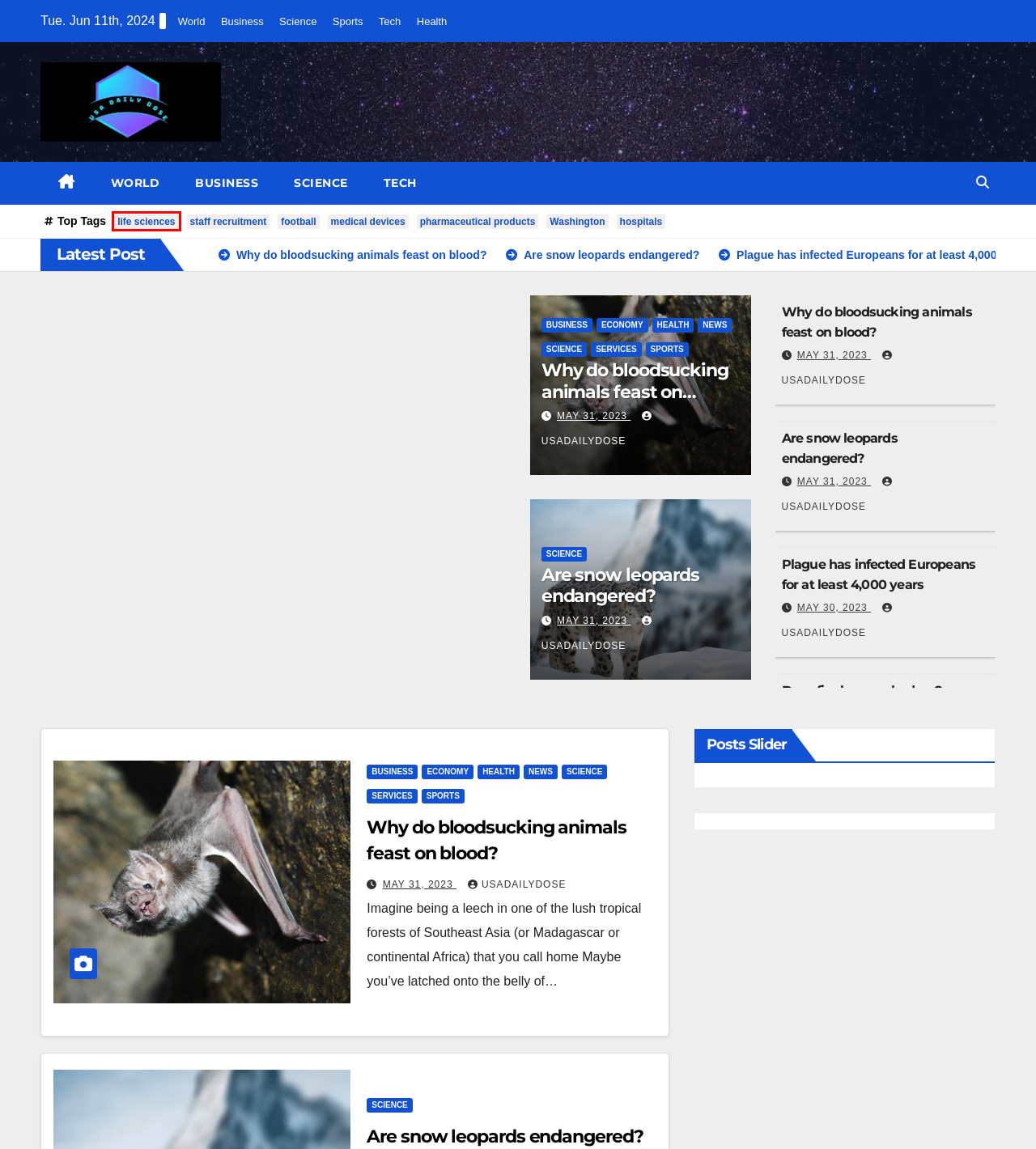Examine the screenshot of the webpage, noting the red bounding box around a UI element. Pick the webpage description that best matches the new page after the element in the red bounding box is clicked. Here are the candidates:
A. Business information /business support/usadailydoe
B. What we know about Homo Habilis - USA Daily Dose
C. Economy News /Economy information/usadailydose
D. usadailydose, Author at USA Daily Dose
E. Europe's 4,000-Year Plague: Historical Insights
F. Latest Science News" specifies the content focus.
G. Health News/Health Information/Health Magazine/usadailydose
H. Sports News/usadailydose

F